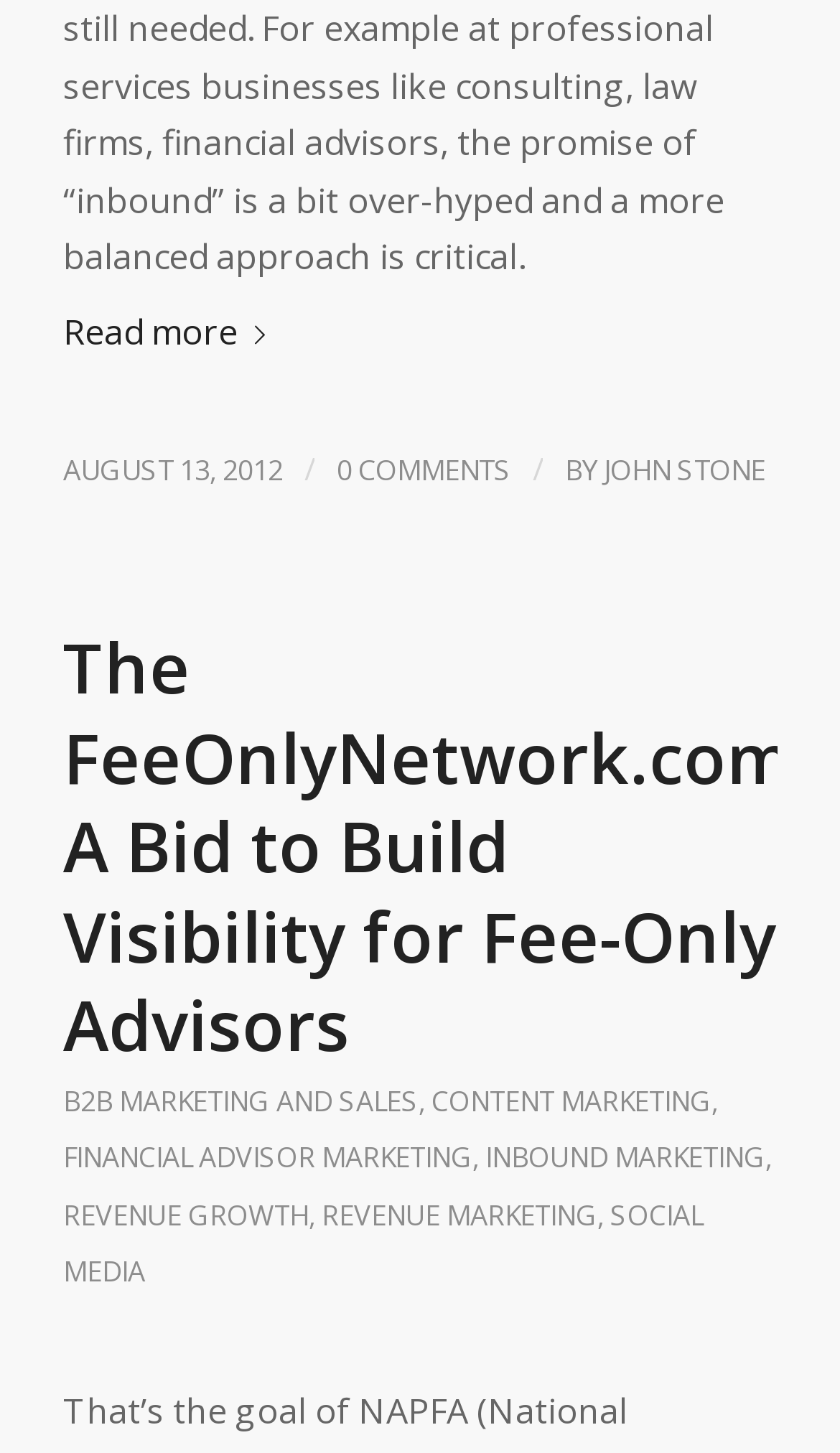How many comments does the article have?
Refer to the image and provide a one-word or short phrase answer.

0